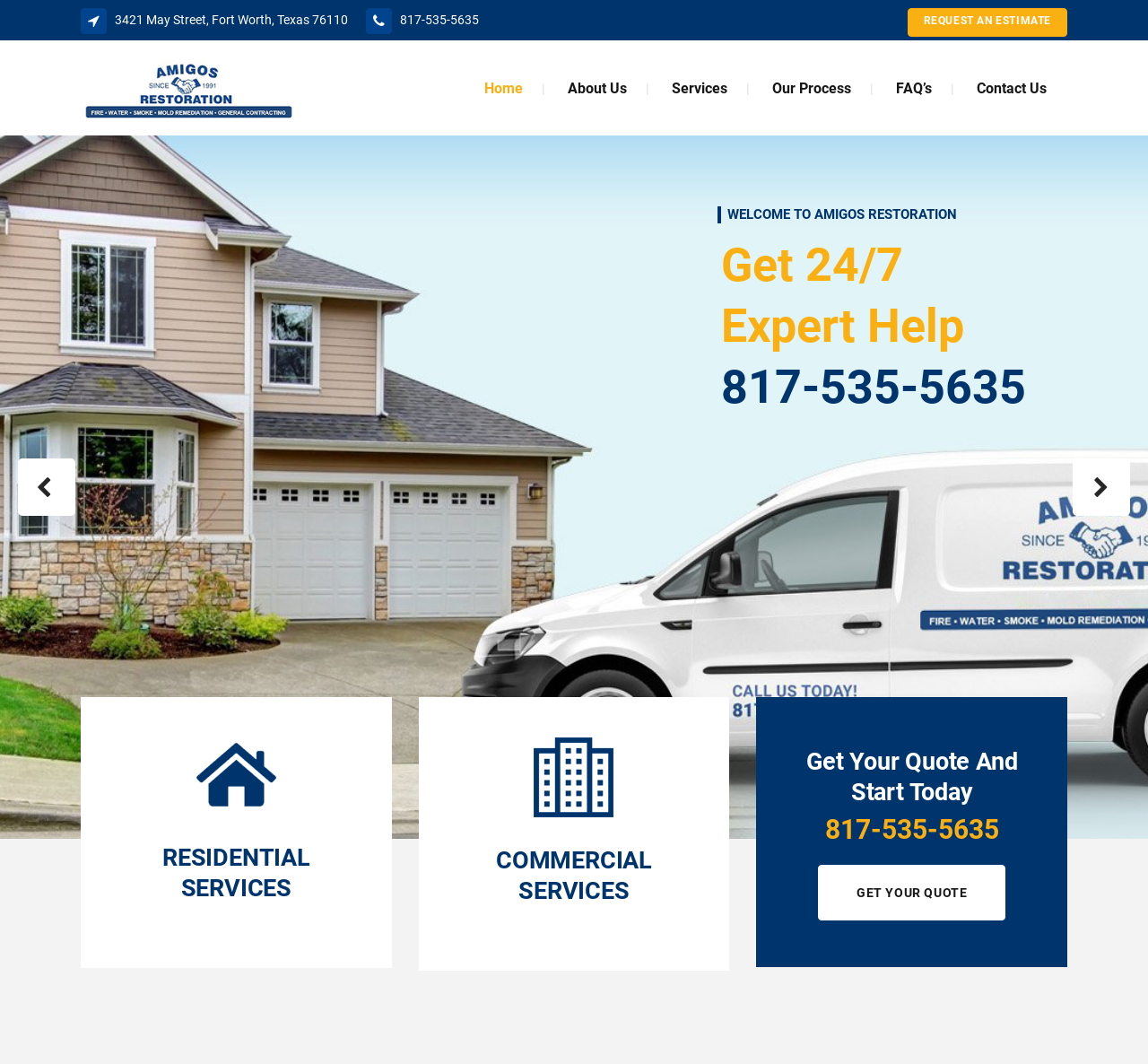What is the name of the company?
Look at the screenshot and give a one-word or phrase answer.

Amigos Restoration